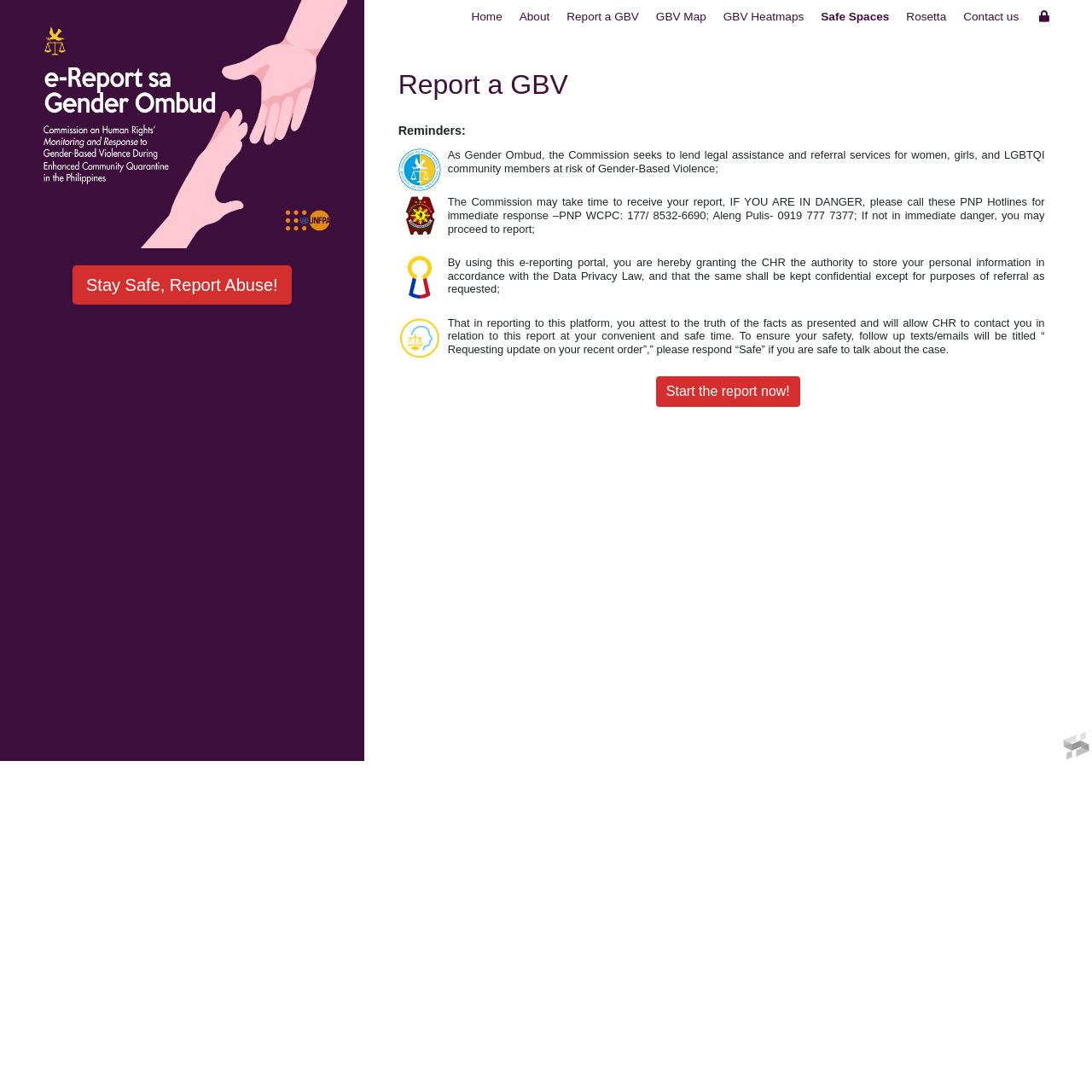Please determine the bounding box coordinates of the element to click on in order to accomplish the following task: "Visit the 'About' page". Ensure the coordinates are four float numbers ranging from 0 to 1, i.e., [left, top, right, bottom].

[0.468, 0.002, 0.511, 0.029]